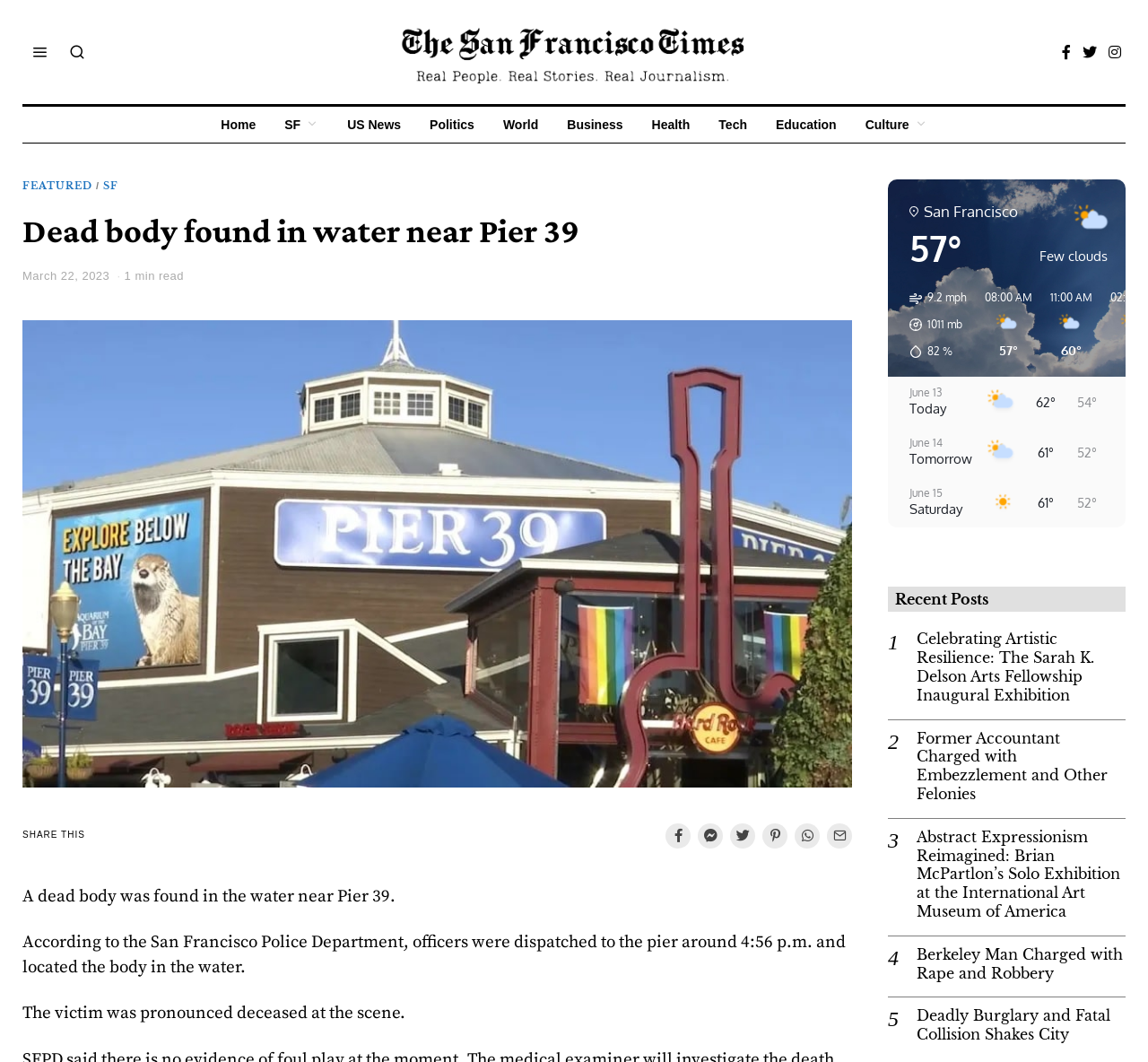Please specify the bounding box coordinates of the area that should be clicked to accomplish the following instruction: "Read the news about US". The coordinates should consist of four float numbers between 0 and 1, i.e., [left, top, right, bottom].

[0.292, 0.101, 0.36, 0.135]